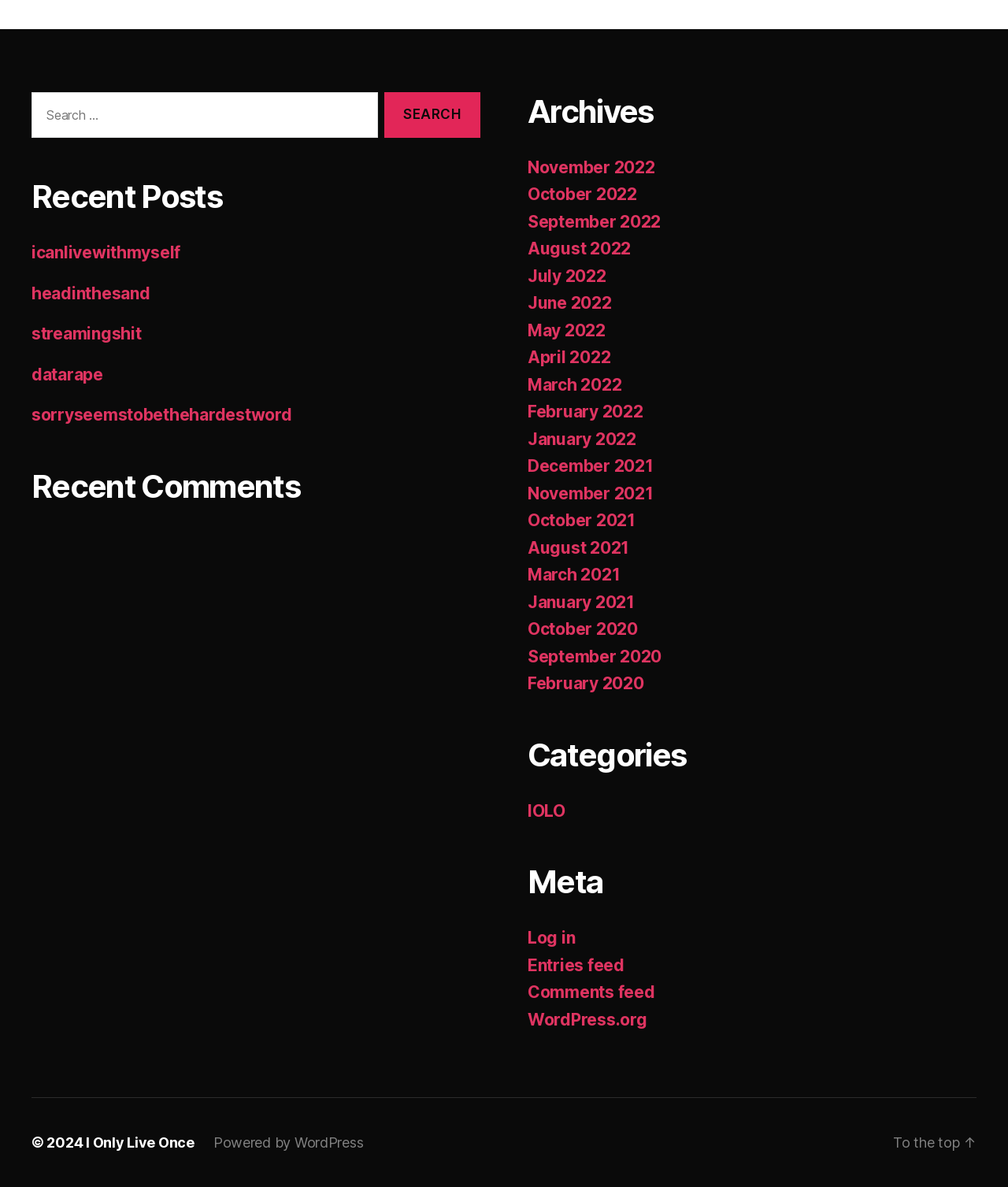Using the webpage screenshot and the element description August 2022, determine the bounding box coordinates. Specify the coordinates in the format (top-left x, top-left y, bottom-right x, bottom-right y) with values ranging from 0 to 1.

[0.523, 0.201, 0.626, 0.218]